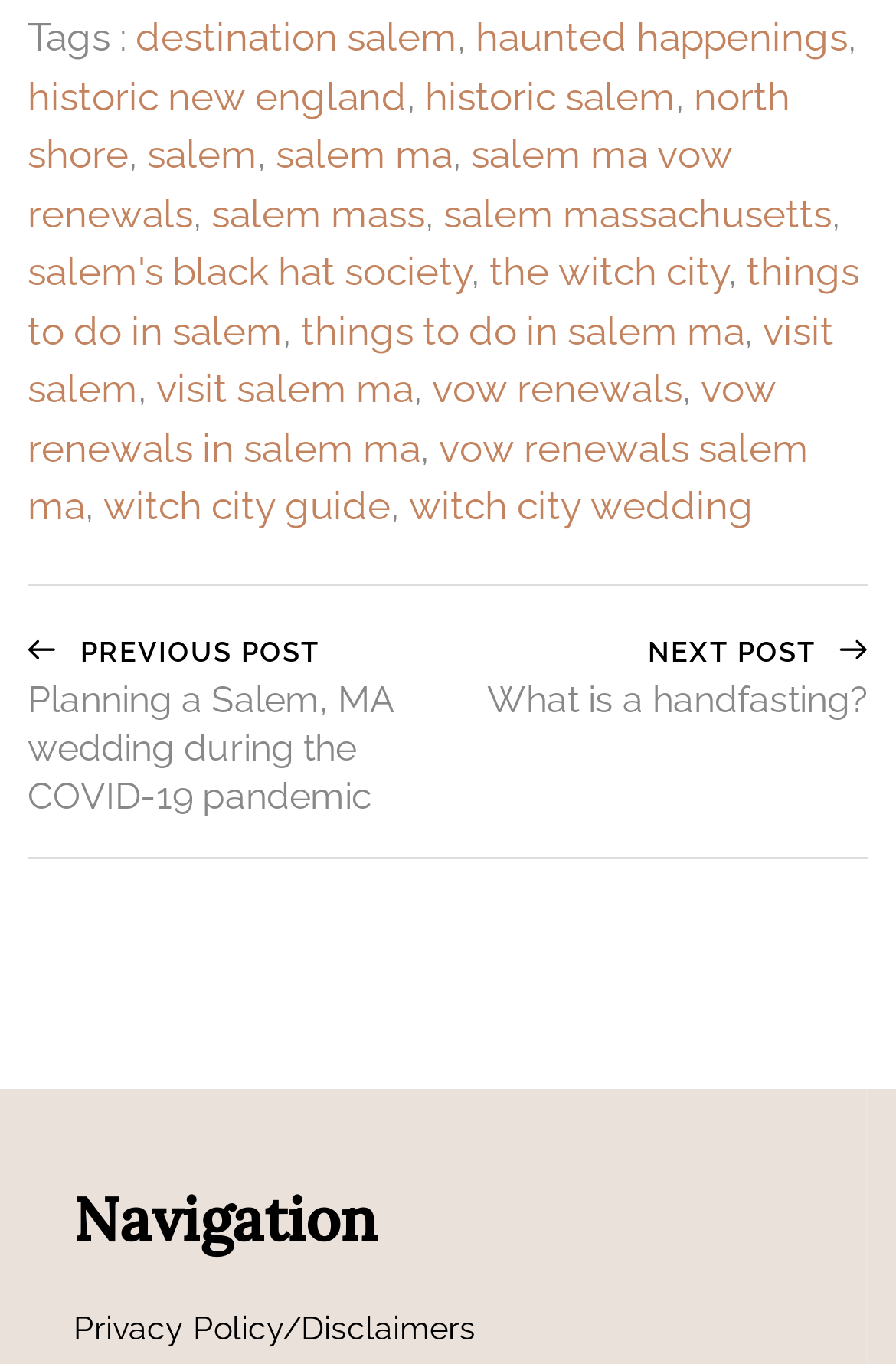What is the title of the previous post?
Please use the image to deliver a detailed and complete answer.

The title of the previous post is 'Planning a Salem, MA wedding during the COVID-19 pandemic' which is a heading element located at the bottom of the webpage with a bounding box of [0.031, 0.498, 0.472, 0.603].